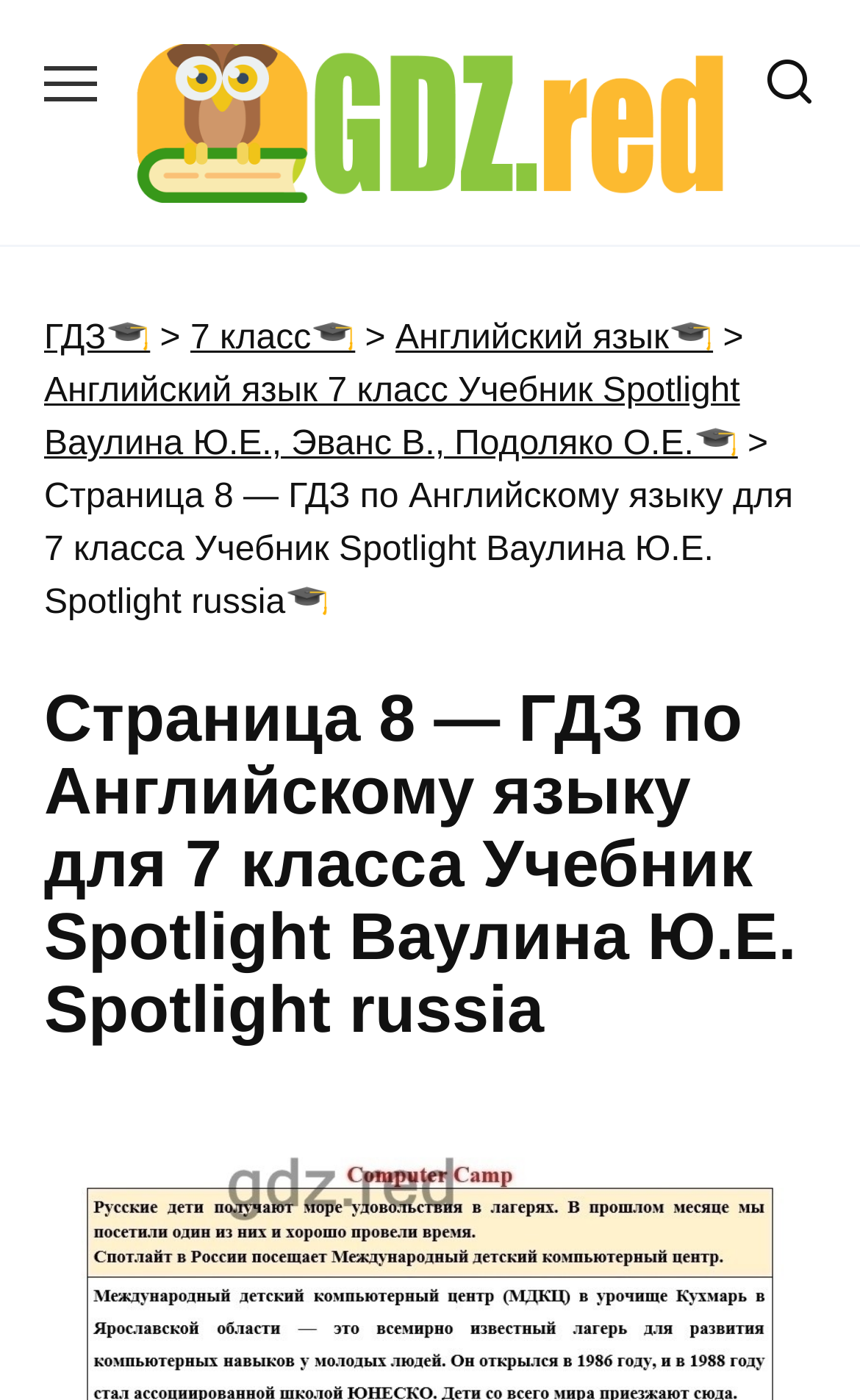Extract the bounding box coordinates for the UI element described as: "ГДЗ🎓".

[0.051, 0.228, 0.175, 0.255]